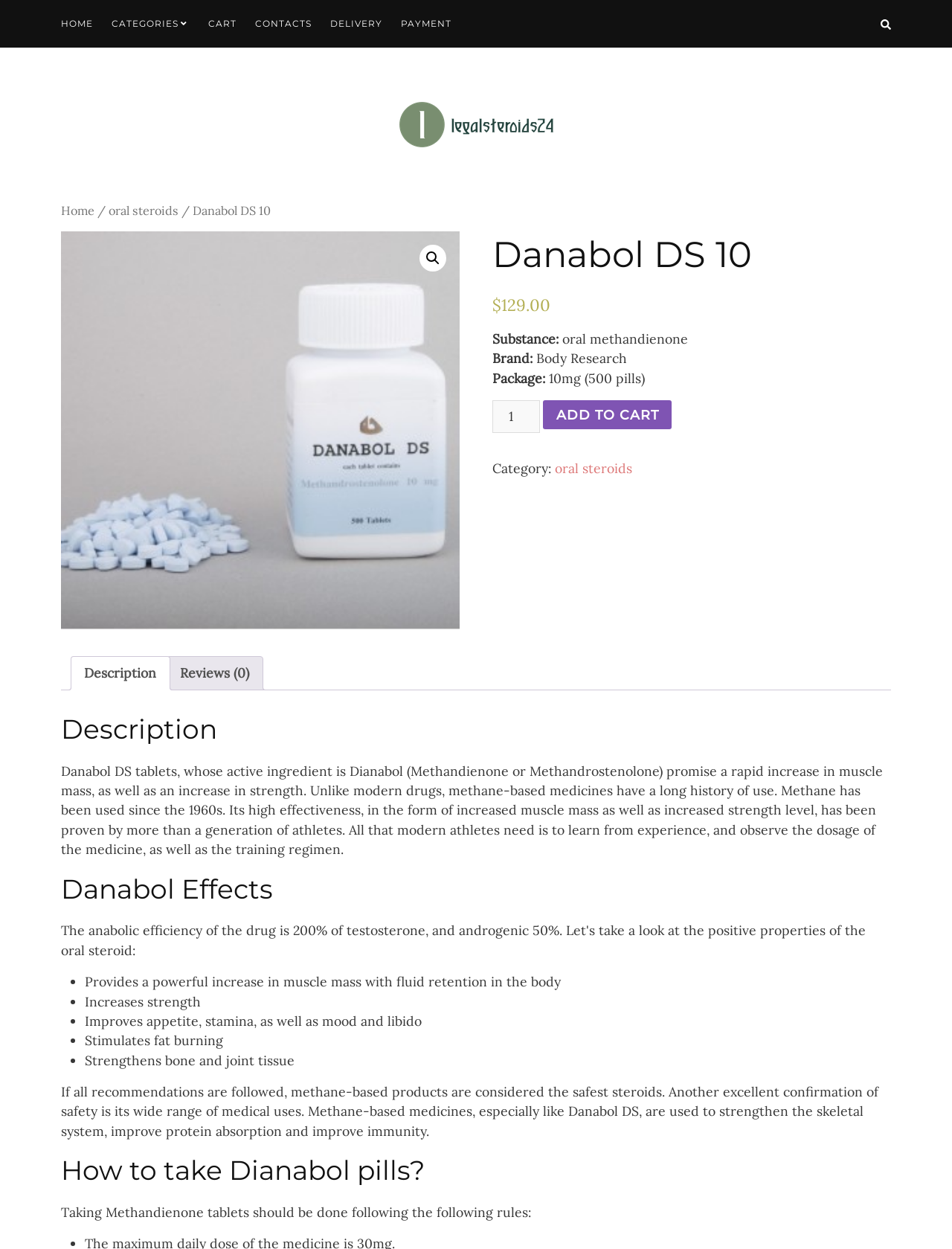Describe all visible elements and their arrangement on the webpage.

This webpage is about Danabol DS 10, a type of oral steroid. At the top, there are five navigation links: "HOME", "CATEGORIES", "CART", "CONTACTS", and "DELIVERY". On the right side of the top navigation bar, there is a small icon with a link. Below the navigation bar, there is a breadcrumb navigation with links to "Home", "oral steroids", and "Danabol DS 10".

On the left side of the page, there is a large image of the product, Danabol DS 10. Above the image, there is a search icon and a link to an empty cart. Below the image, there is a heading "Danabol DS 10" and the price "$129.00". The product details are listed below, including the substance, brand, package, and quantity.

There is a tab list with three tabs: "Description", "Reviews (0)", and an empty tab. The "Description" tab is selected by default, and it displays a detailed description of the product, including its effects, dosage, and safety information. The description is divided into sections, including "Description", "Danabol Effects", and "How to take Dianabol pills?". Each section contains a heading and a block of text or a list of bullet points.

On the right side of the page, there is an "ADD TO CART" button and a link to the product category "oral steroids".